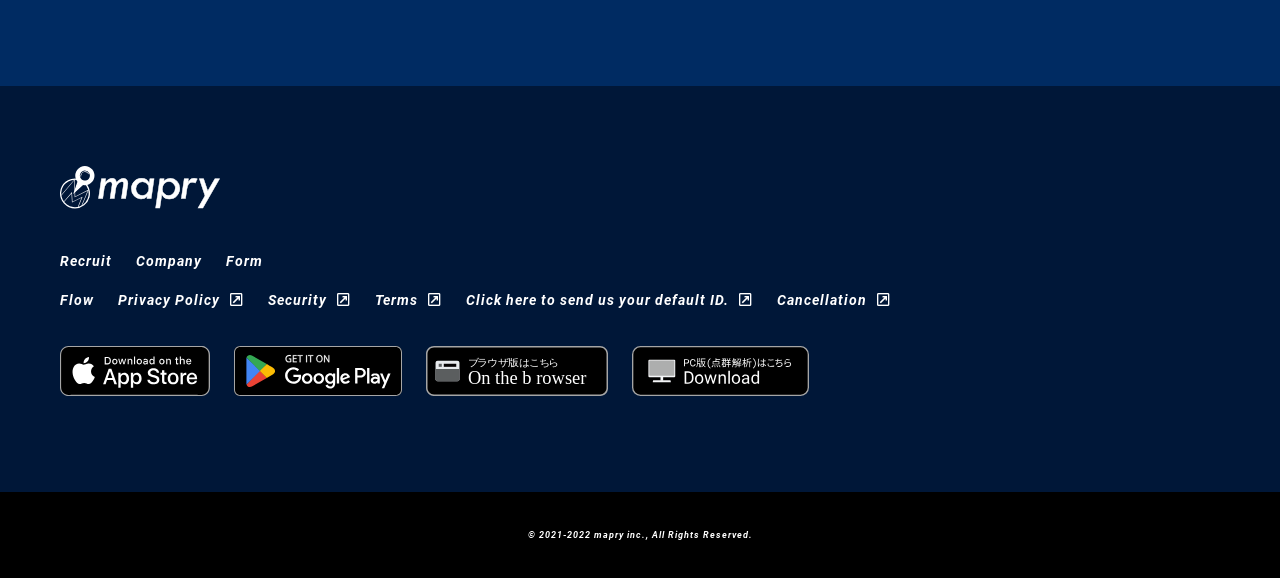Locate the bounding box coordinates of the area to click to fulfill this instruction: "Click on Recruit". The bounding box should be presented as four float numbers between 0 and 1, in the order [left, top, right, bottom].

[0.047, 0.437, 0.088, 0.467]